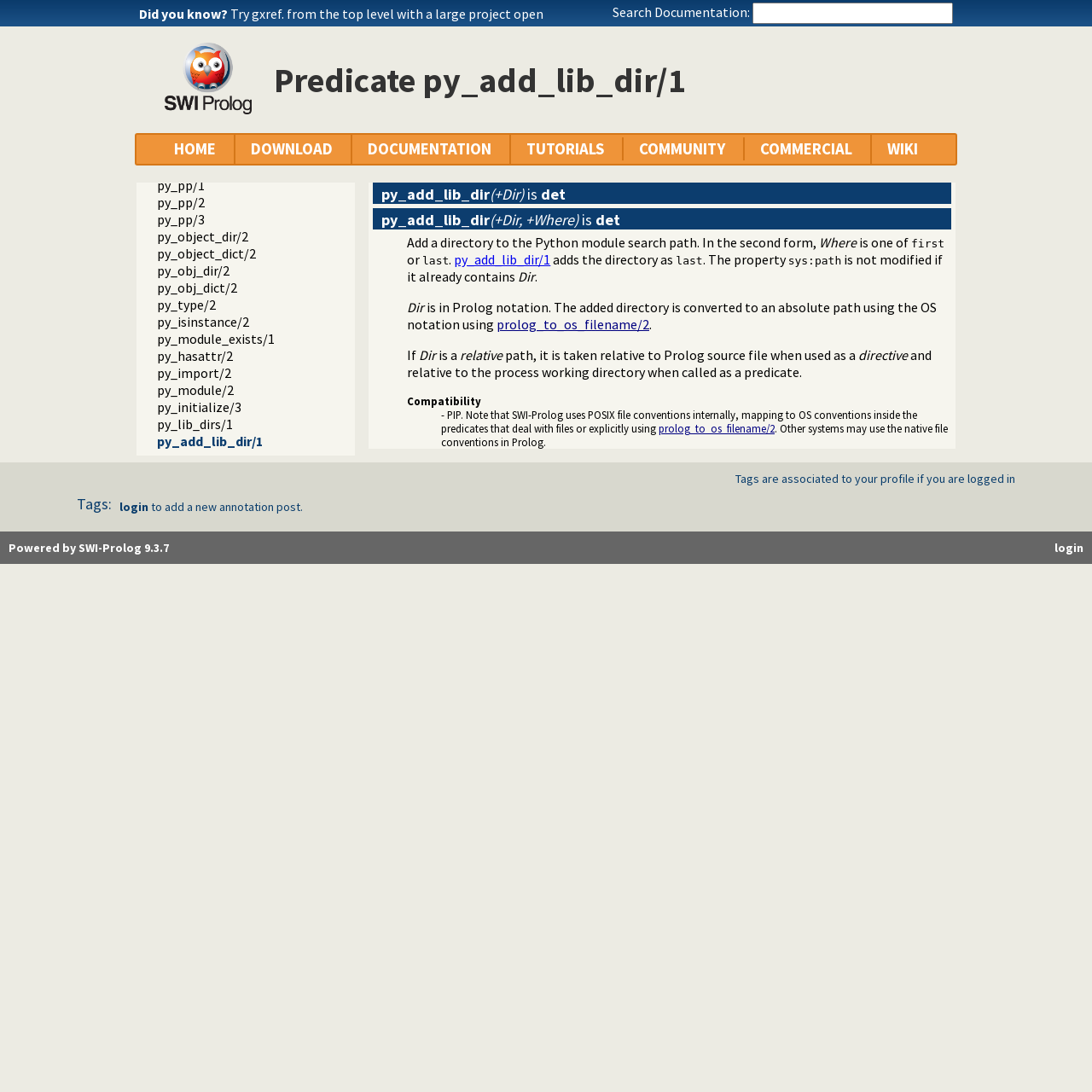Locate the bounding box coordinates of the area to click to fulfill this instruction: "Click HOME". The bounding box should be presented as four float numbers between 0 and 1, in the order [left, top, right, bottom].

[0.159, 0.126, 0.198, 0.147]